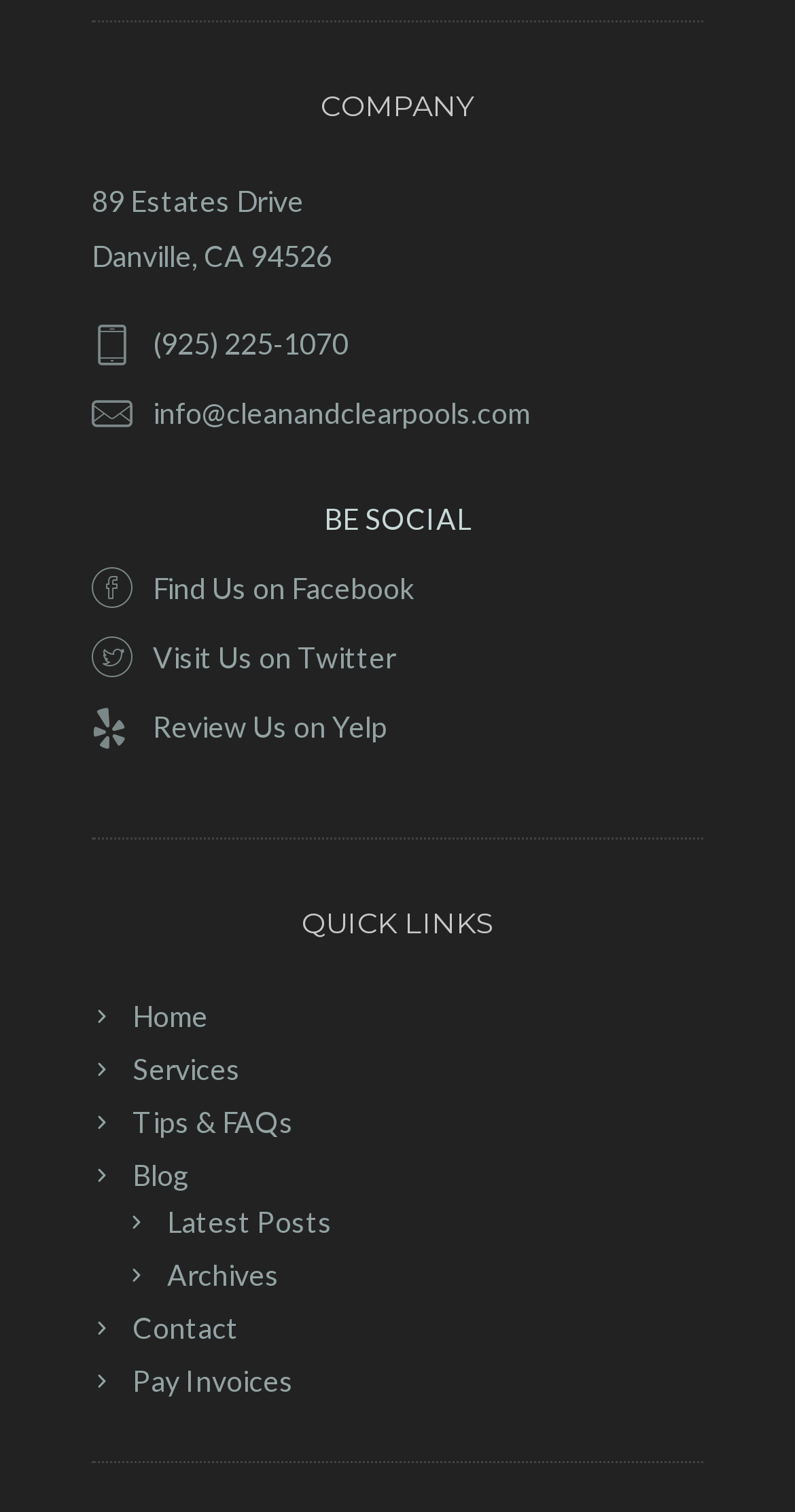Locate the UI element that matches the description Cain in the webpage screenshot. Return the bounding box coordinates in the format (top-left x, top-left y, bottom-right x, bottom-right y), with values ranging from 0 to 1.

None